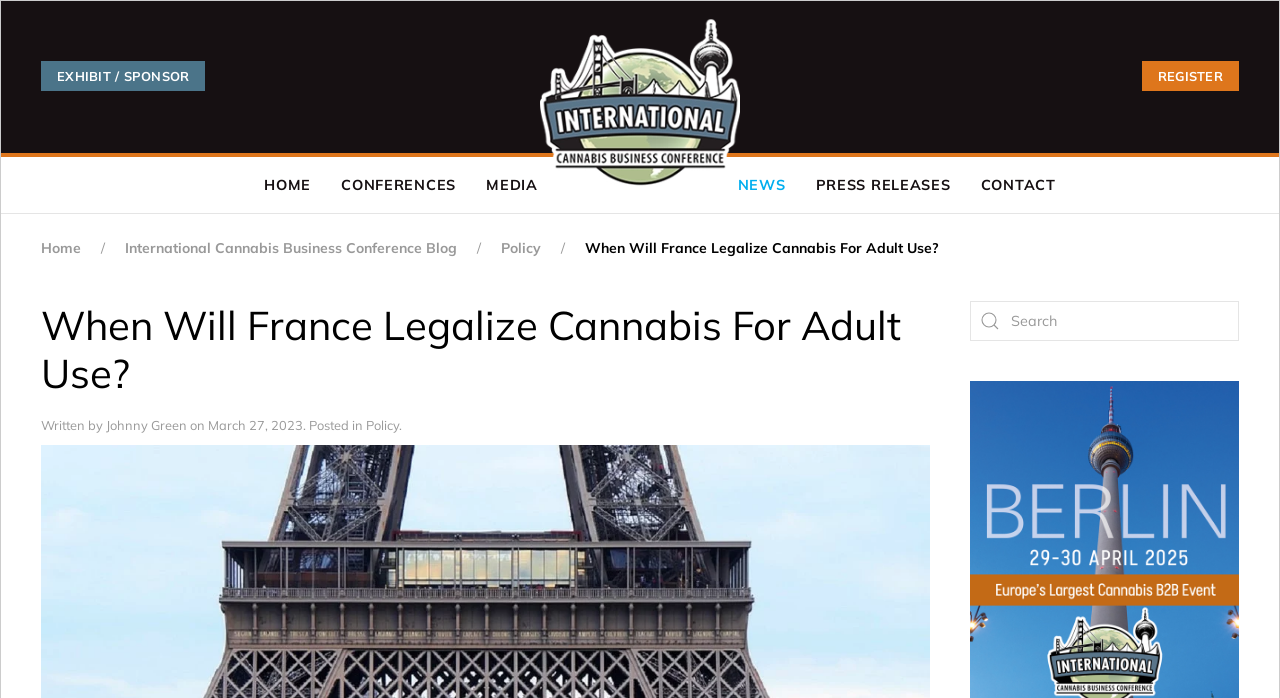Provide the bounding box coordinates of the area you need to click to execute the following instruction: "Go back to home".

[0.422, 0.016, 0.578, 0.281]